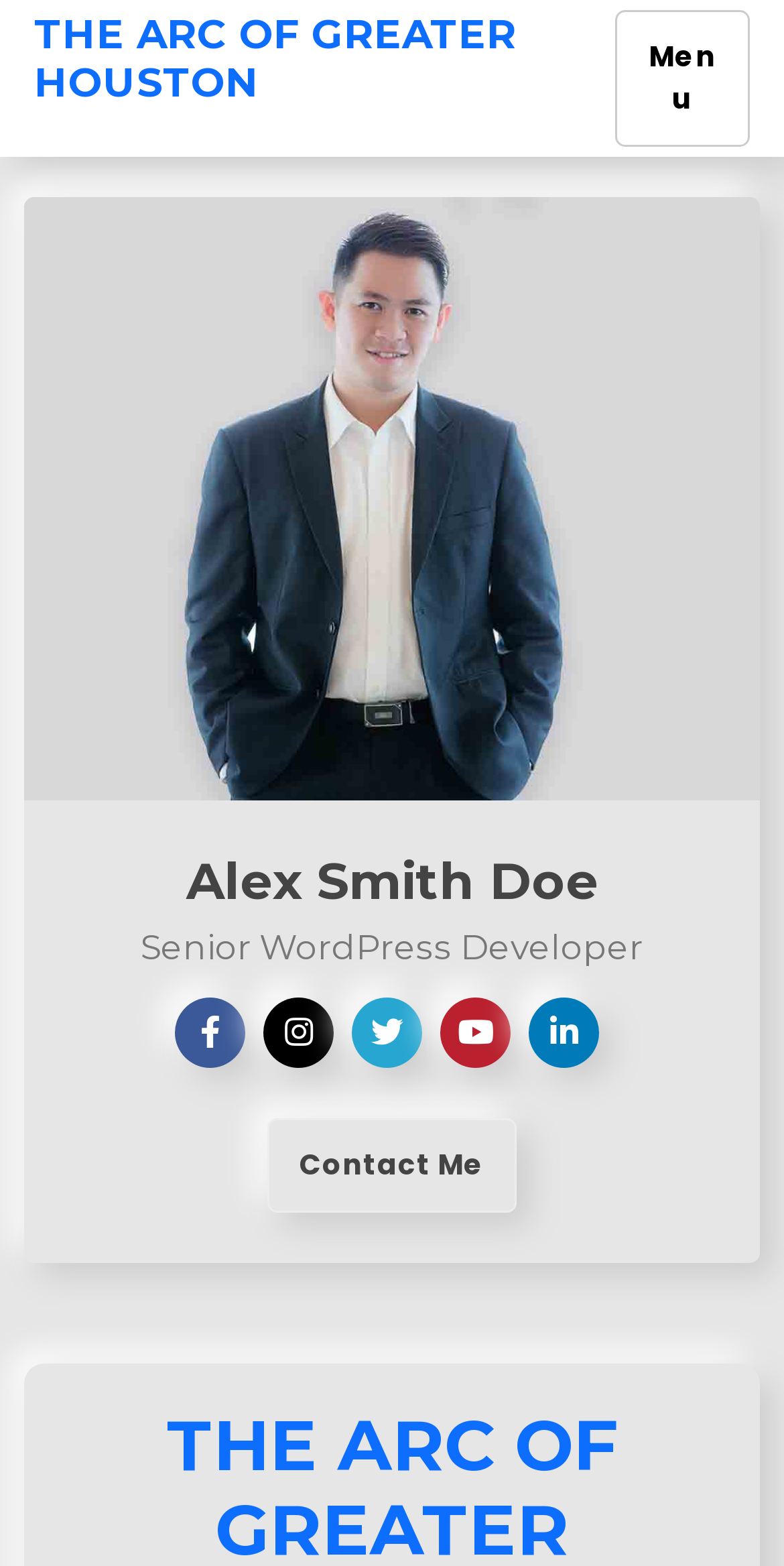With reference to the screenshot, provide a detailed response to the question below:
What is the name of the person on the webpage?

I found the name 'Alex Smith Doe' on the webpage, which is located below the profile image and above the job title 'Senior WordPress Developer'.